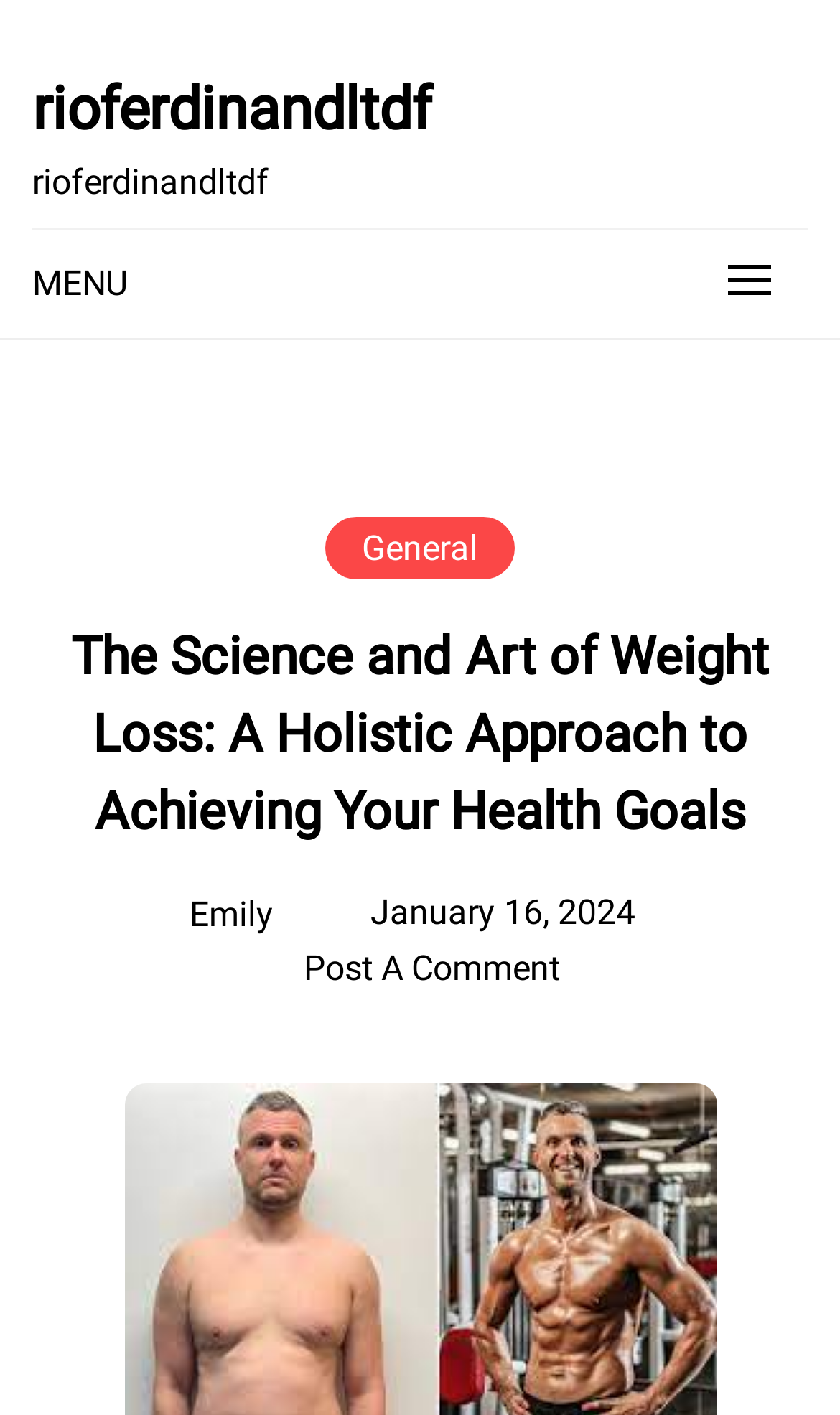What is the main topic of the post?
Use the screenshot to answer the question with a single word or phrase.

Weight Loss